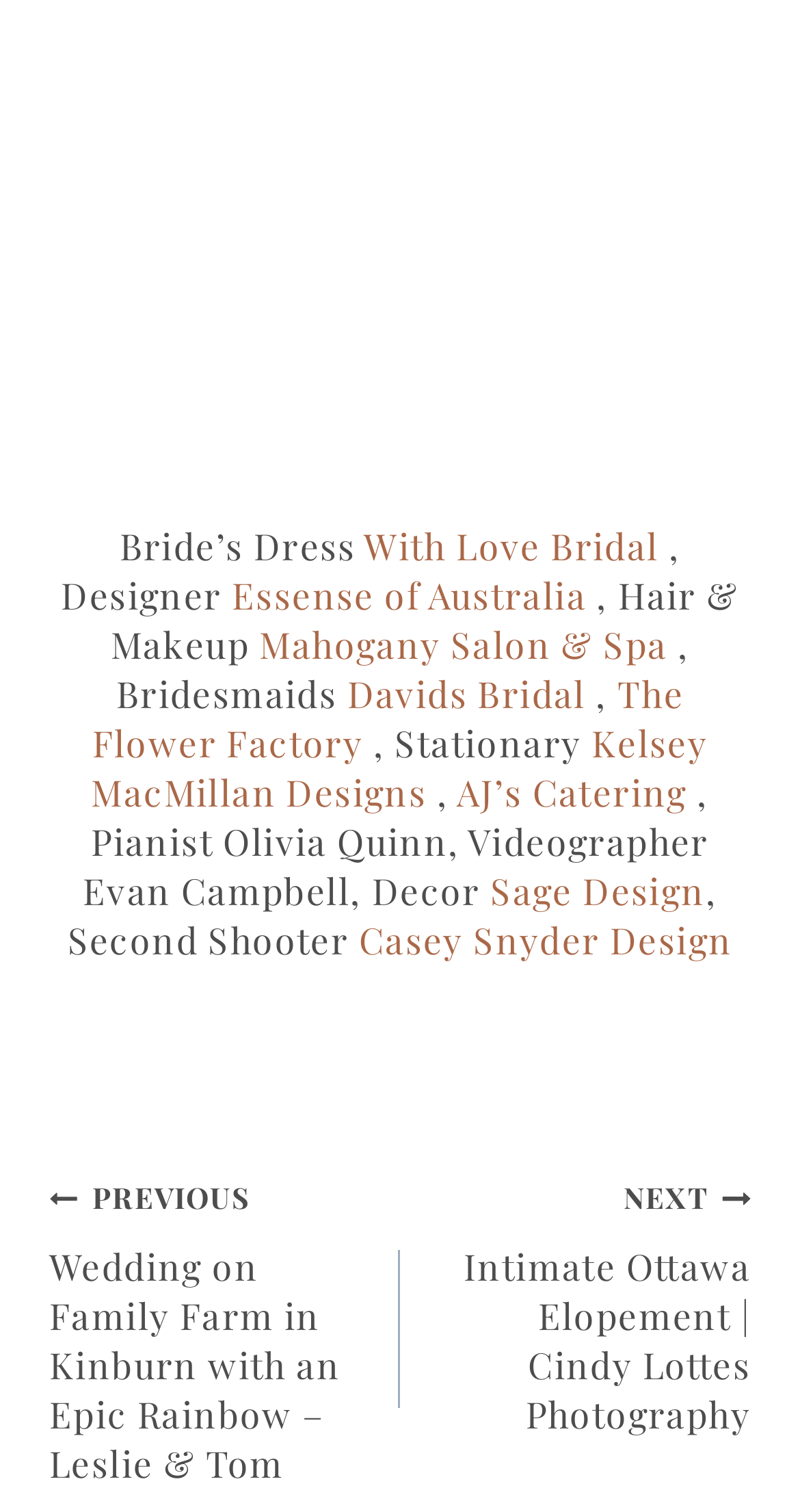Please identify the bounding box coordinates of the element that needs to be clicked to execute the following command: "Click on With Love Bridal". Provide the bounding box using four float numbers between 0 and 1, formatted as [left, top, right, bottom].

[0.445, 0.345, 0.824, 0.376]